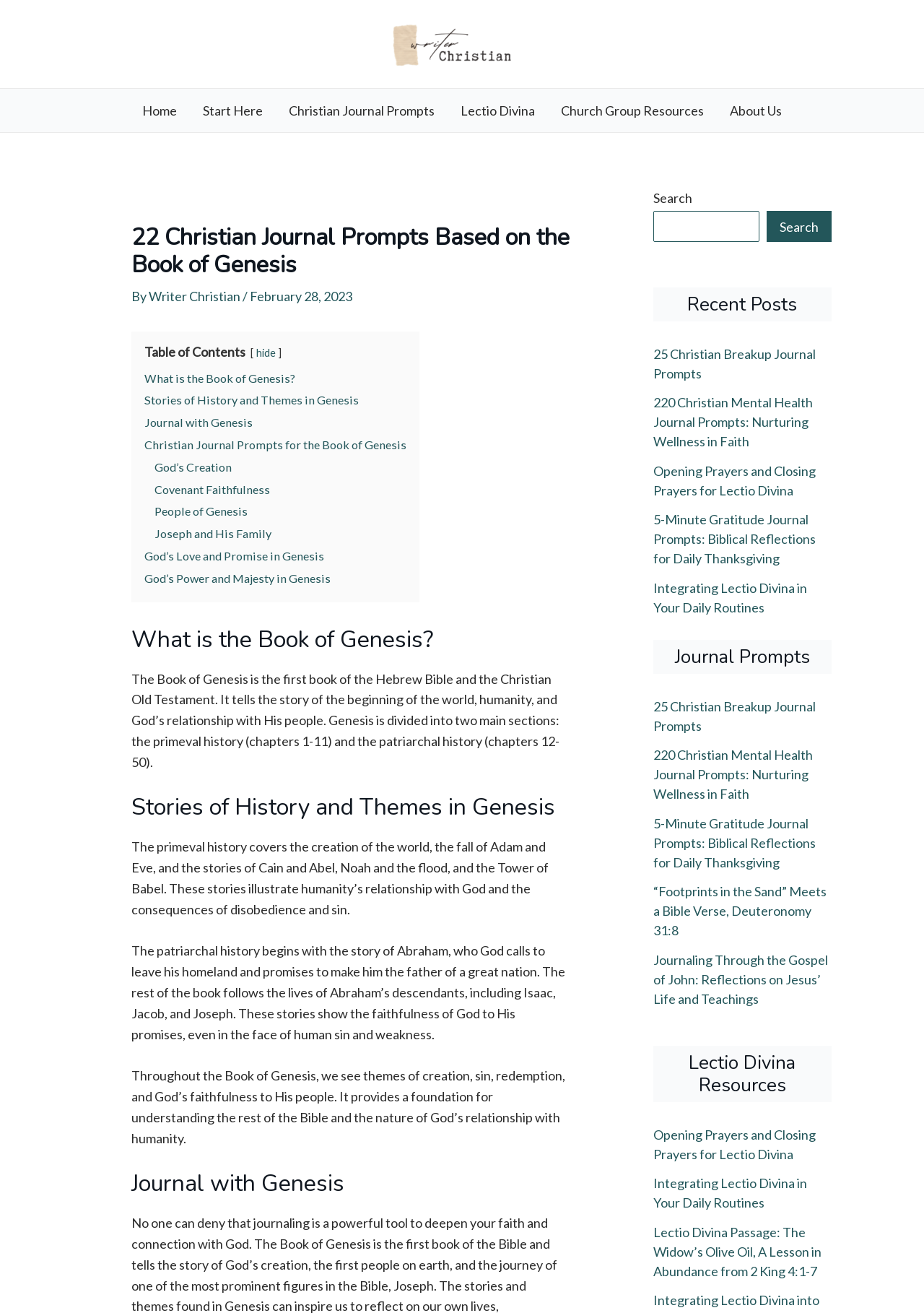Refer to the image and provide a thorough answer to this question:
How many recent posts are listed on the webpage?

In the complementary section of the webpage, there is a section titled 'Recent Posts' that lists 5 recent posts, including '25 Christian Breakup Journal Prompts', '220 Christian Mental Health Journal Prompts', and others.